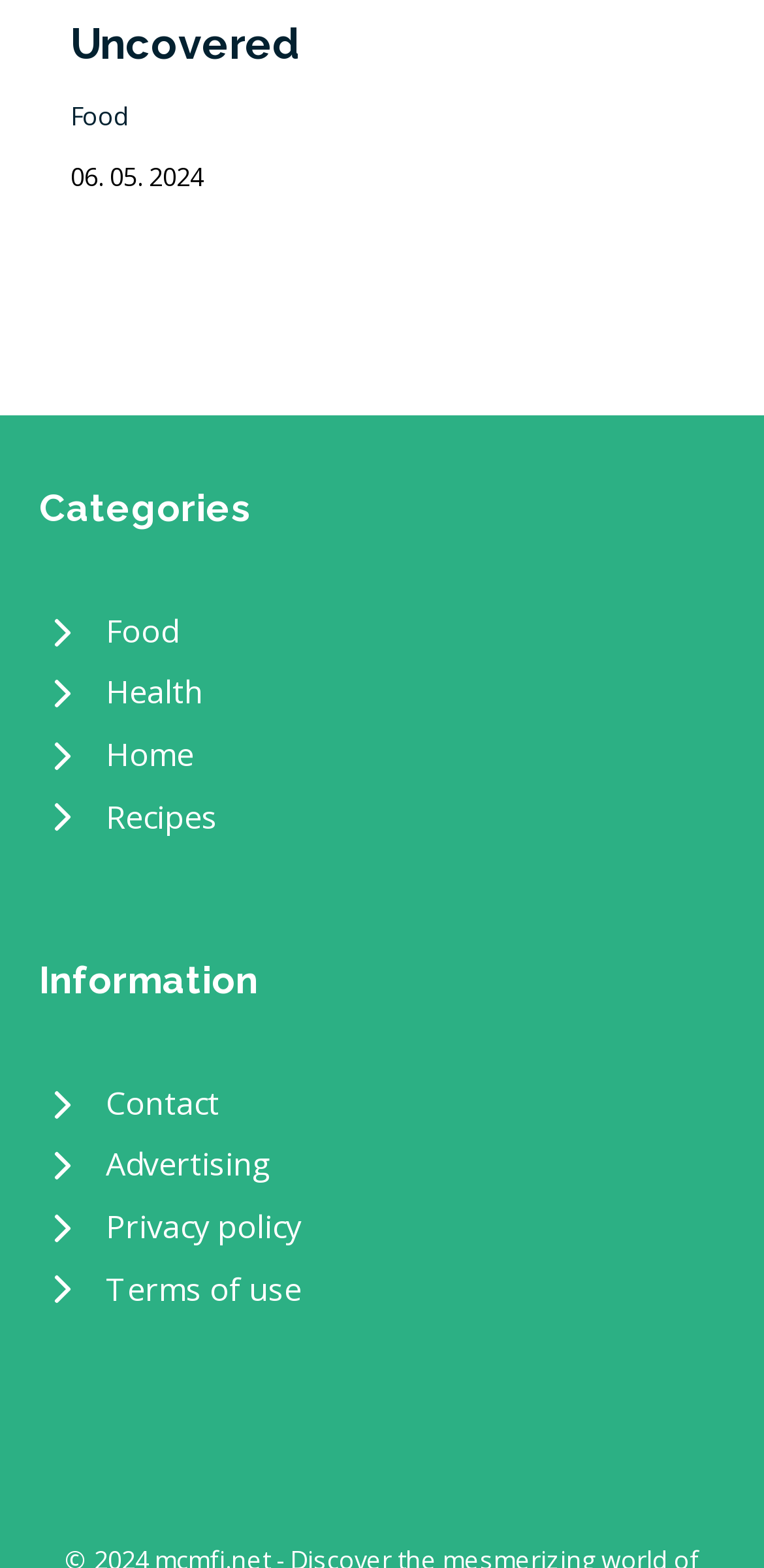Based on the image, provide a detailed and complete answer to the question: 
How many links are there under 'Information'?

I counted the number of links under the 'Information' heading, which are 'Contact', 'Advertising', 'Privacy policy', 'Terms of use', and there are 5 in total.